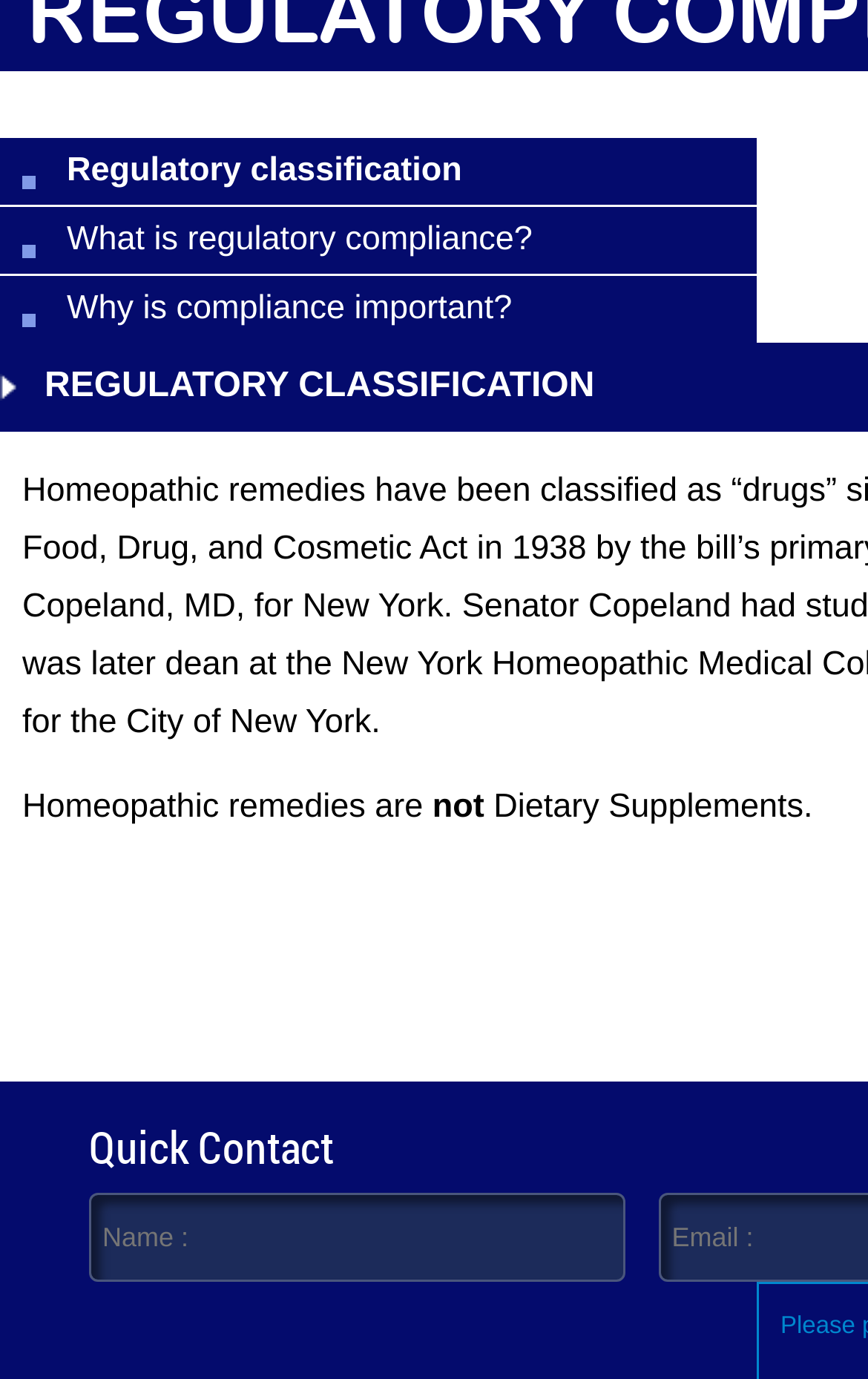Determine the bounding box for the UI element described here: "Regulatory classification".

[0.026, 0.1, 0.872, 0.148]